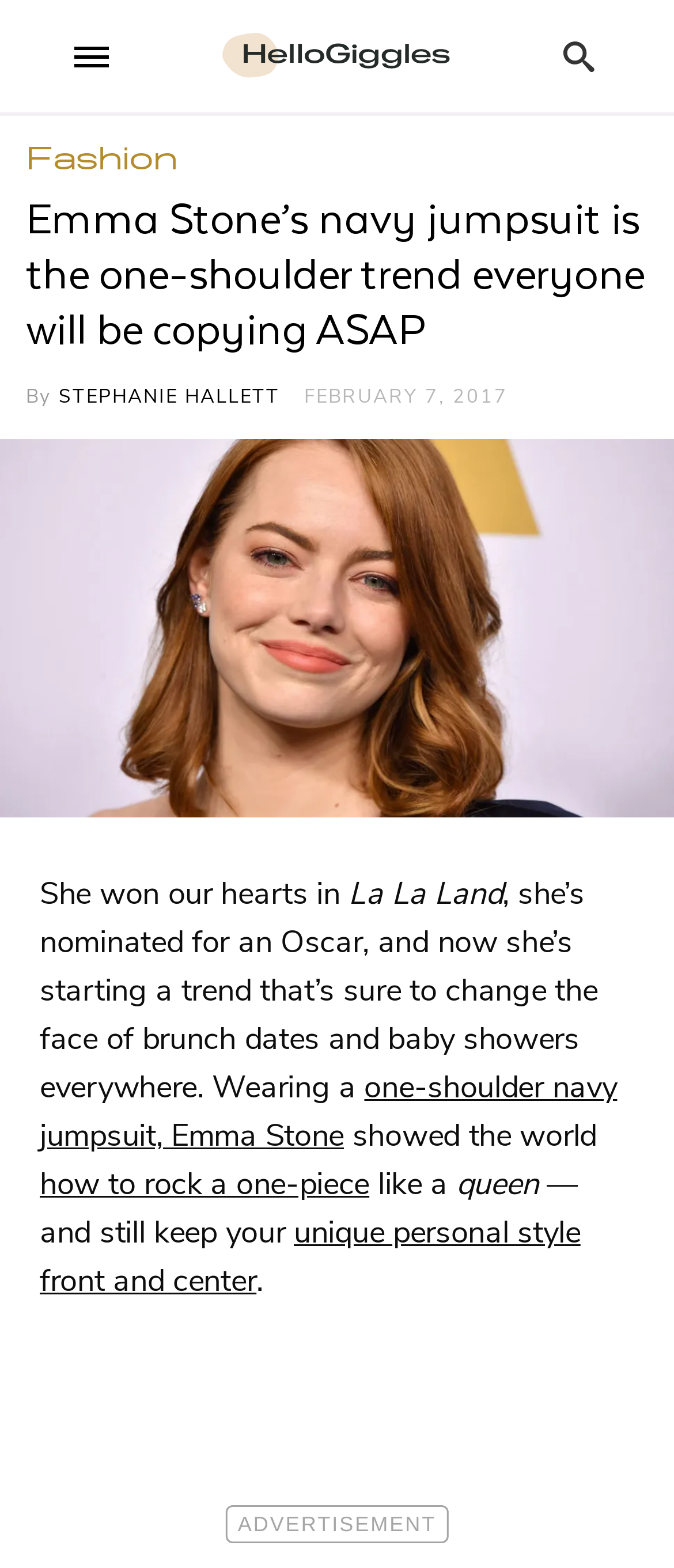Based on what you see in the screenshot, provide a thorough answer to this question: What is the category of the article?

The category of the article is Fashion, which is indicated by a link at the top of the page, suggesting that the article is related to fashion trends and style.